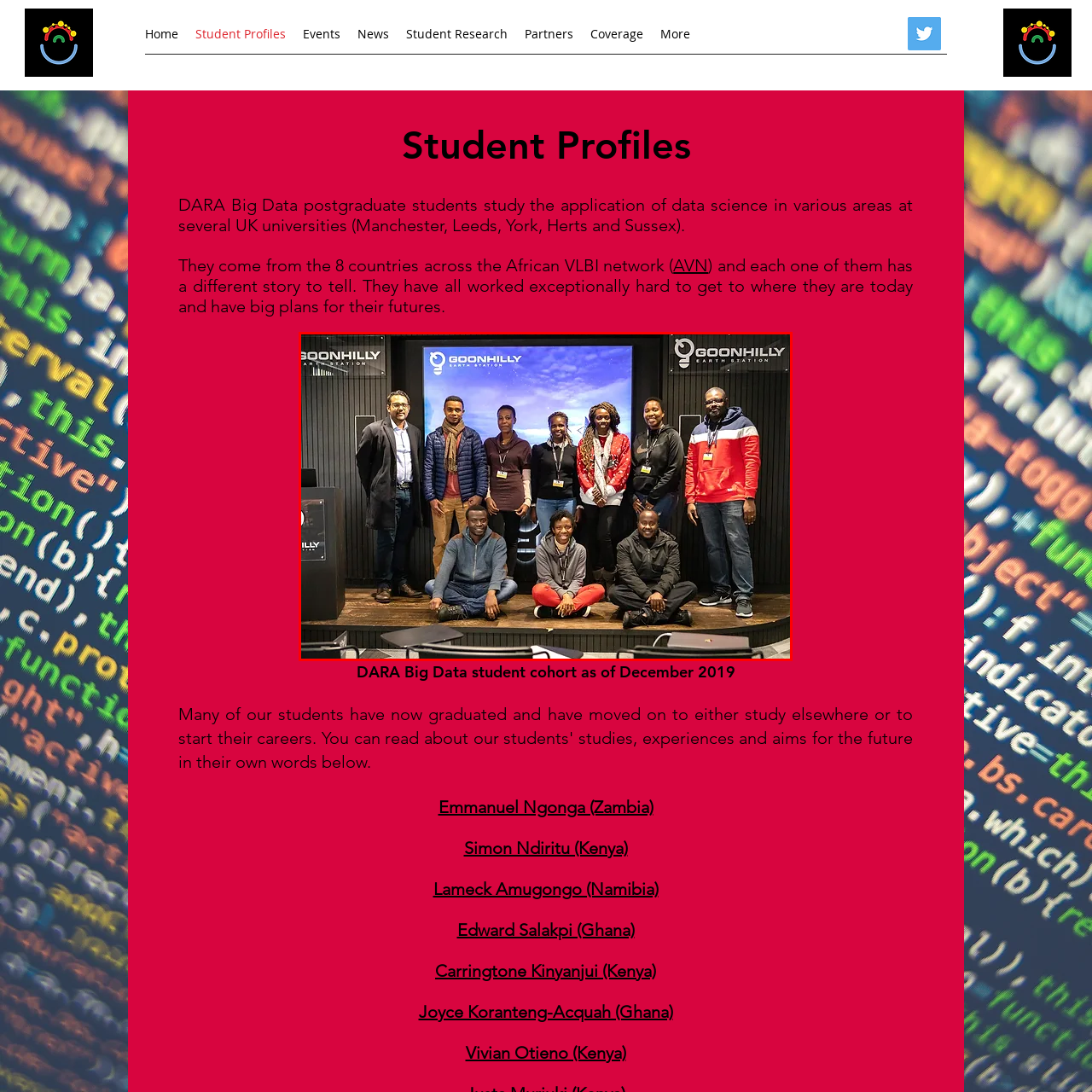Craft a comprehensive description of the image located inside the red boundary.

This image captures a diverse group of individuals gathered at the Goonhilly Earth Station, a renowned telecommunications facility. The backdrop features a captivating landscape with a blue sky, hinting at the technological focus of the location. The group consists of various individuals standing and seated in a relaxed pose, displaying a sense of camaraderie and engagement. 

The individuals are dressed in a mix of casual and smart attire, suggesting a blend of professionalism and comfort typical of a collaborative environment. The image likely represents a moment from an educational or networking event, highlighting the participants' connection to data science and technology. The Goonhilly branding prominently displayed in the background emphasizes the significance of this location in the field of communication.